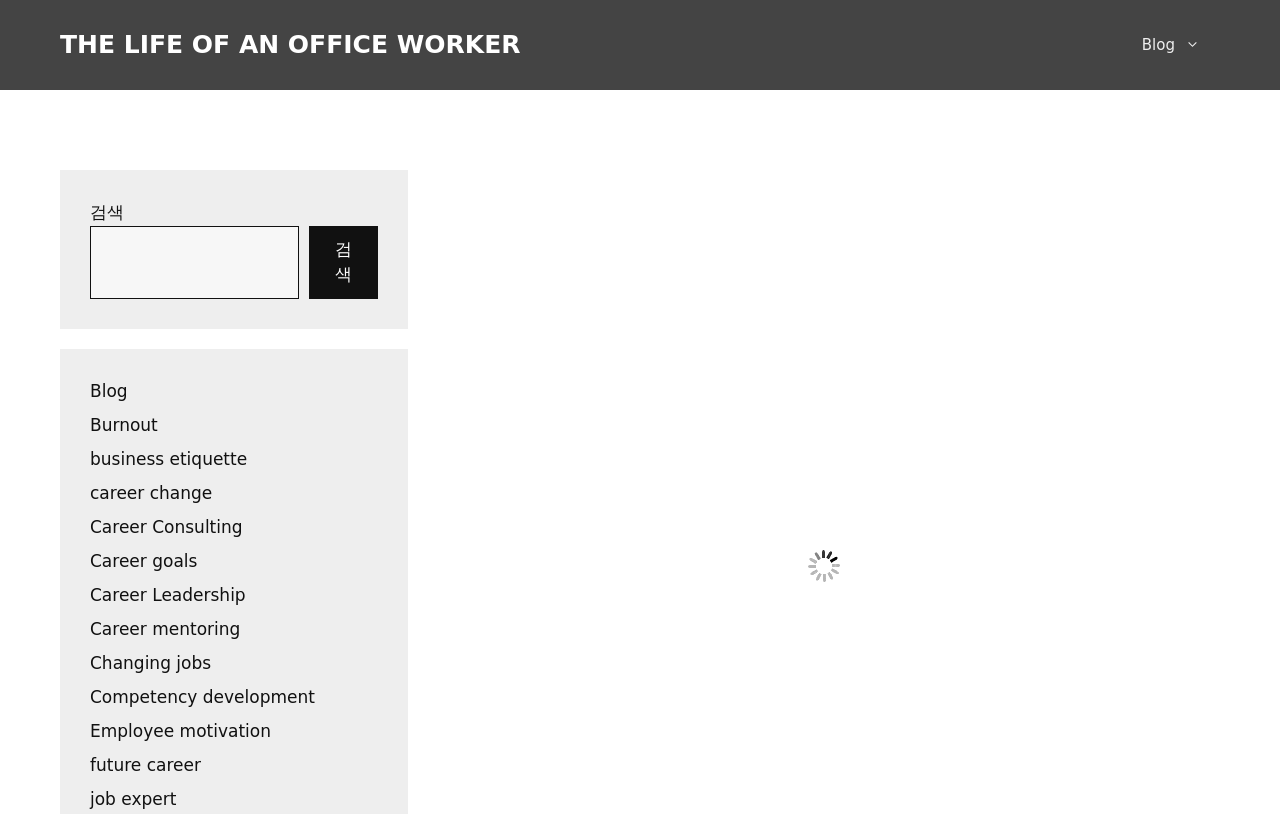Provide the bounding box coordinates of the HTML element described as: "Career mentoring". The bounding box coordinates should be four float numbers between 0 and 1, i.e., [left, top, right, bottom].

[0.07, 0.76, 0.188, 0.784]